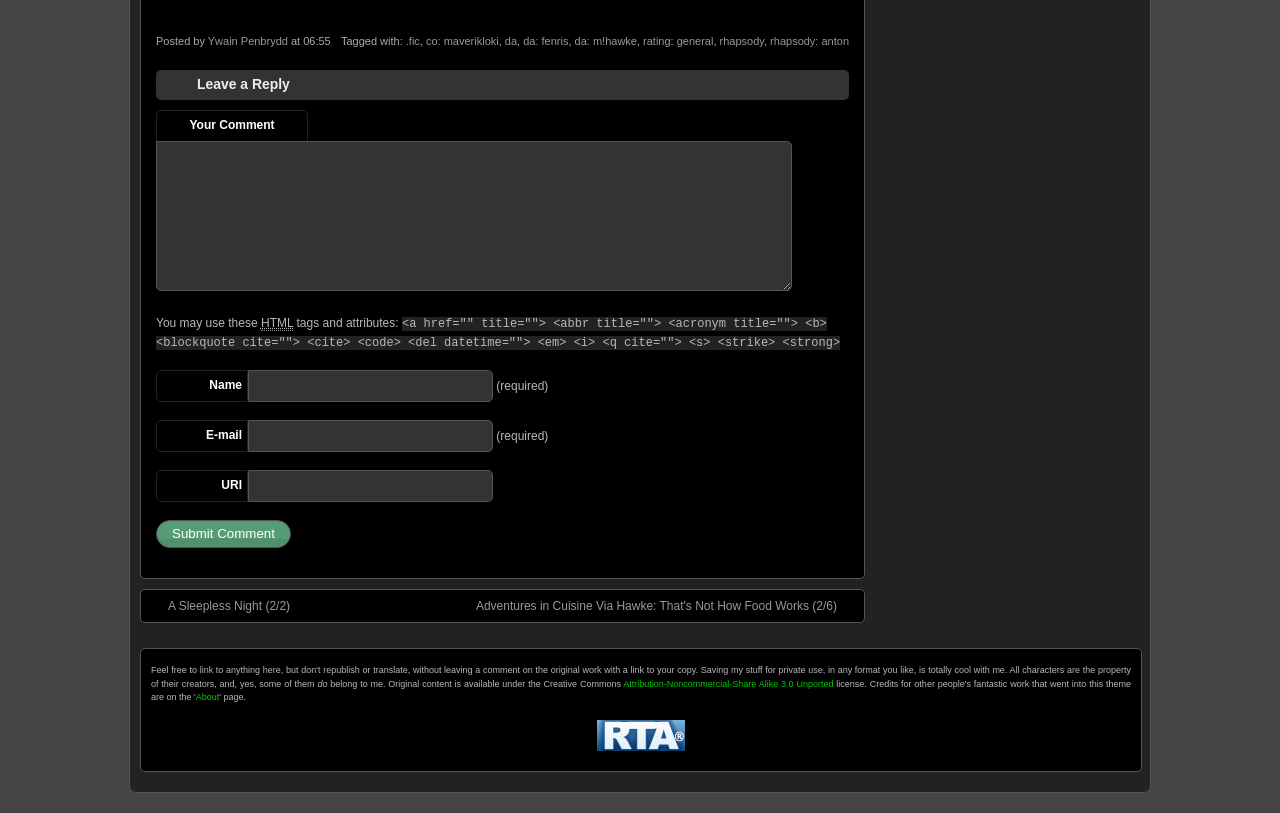Please specify the bounding box coordinates of the clickable region necessary for completing the following instruction: "Submit your comment". The coordinates must consist of four float numbers between 0 and 1, i.e., [left, top, right, bottom].

[0.122, 0.64, 0.227, 0.674]